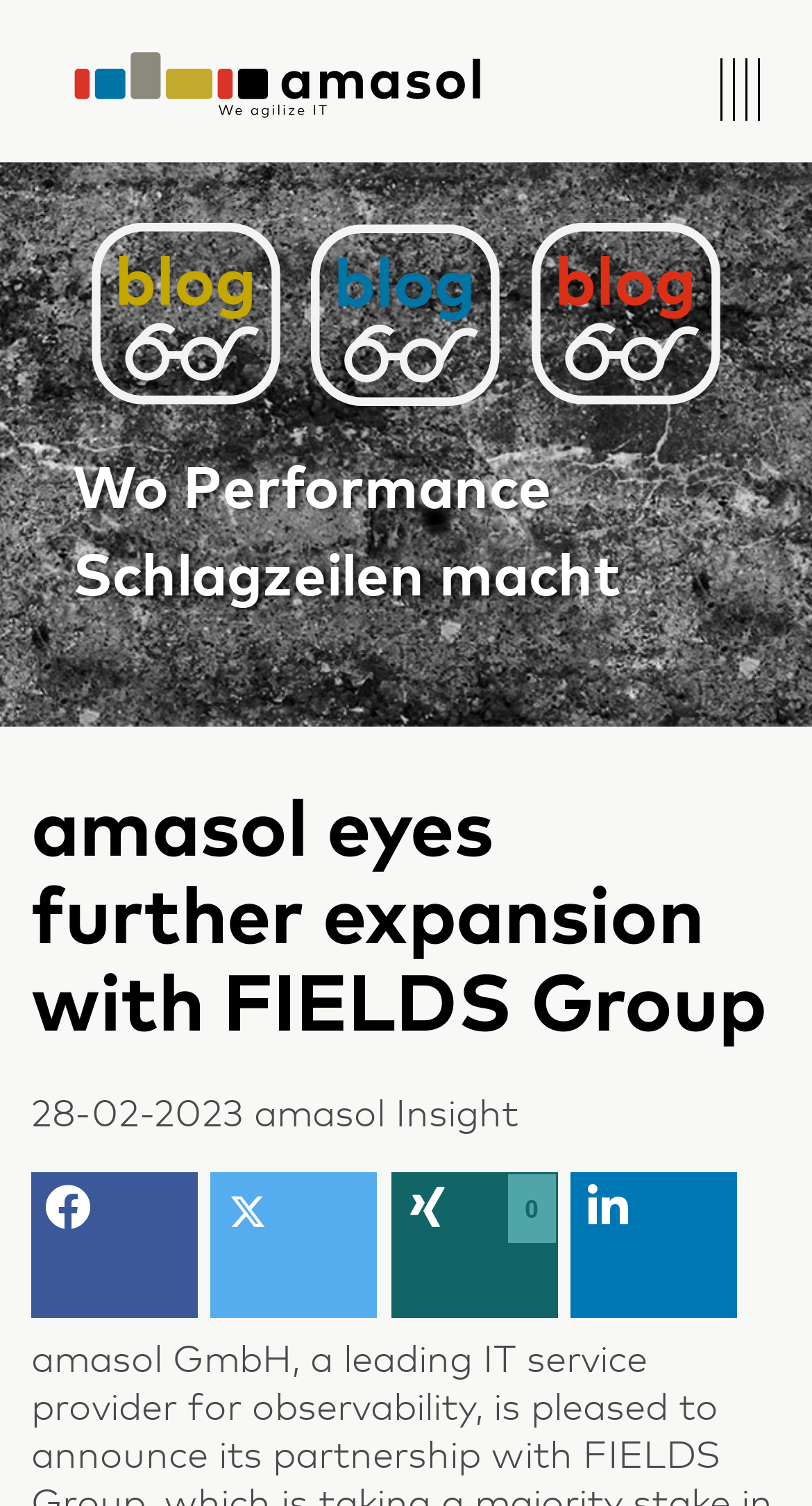What is the date of the news article? Please answer the question using a single word or phrase based on the image.

28-02-2023